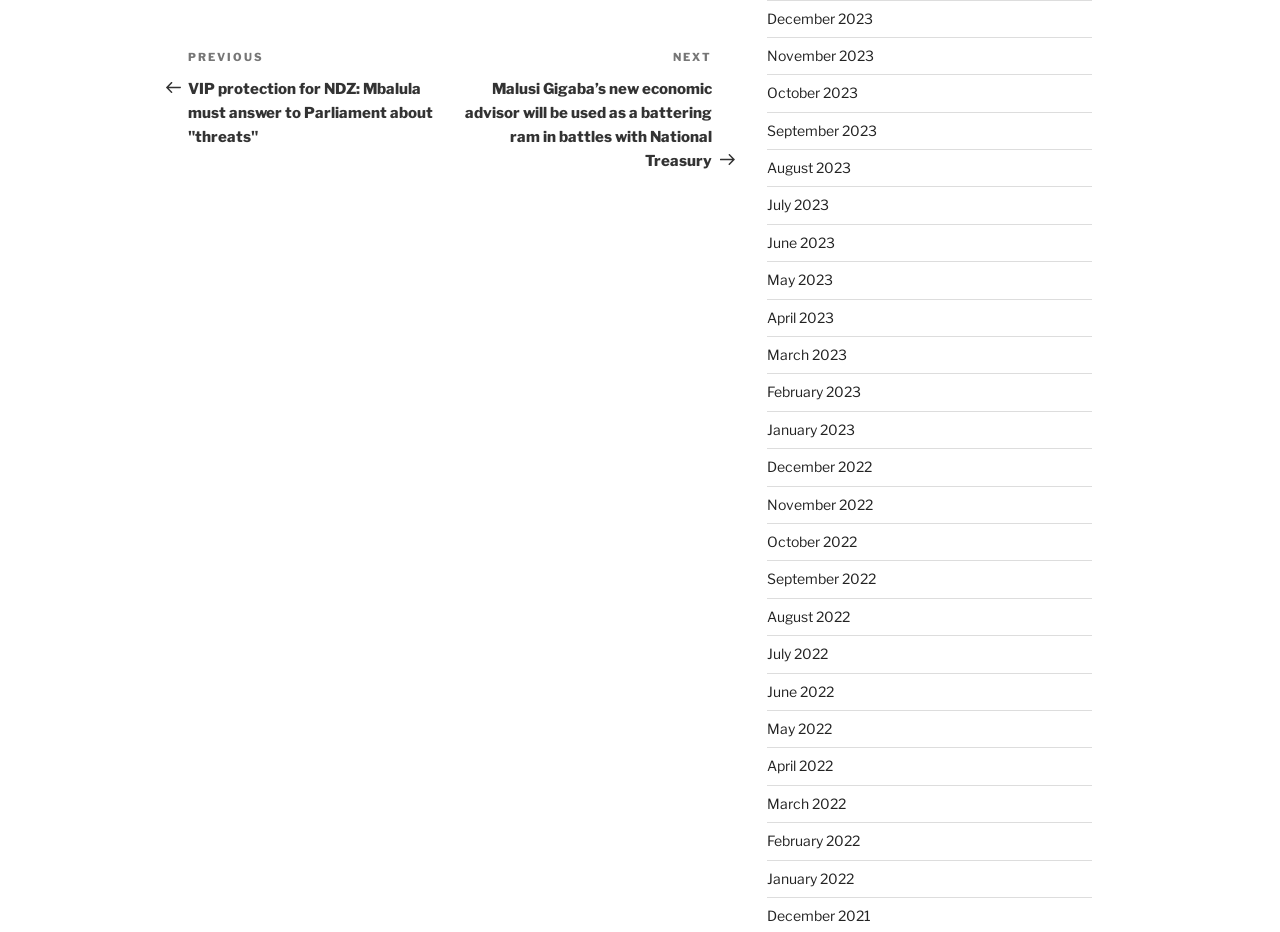What is the earliest month listed on the webpage?
Please provide a comprehensive answer based on the visual information in the image.

I looked at the list of months on the webpage and found that the earliest month listed is December 2021, which is at the bottom of the list.